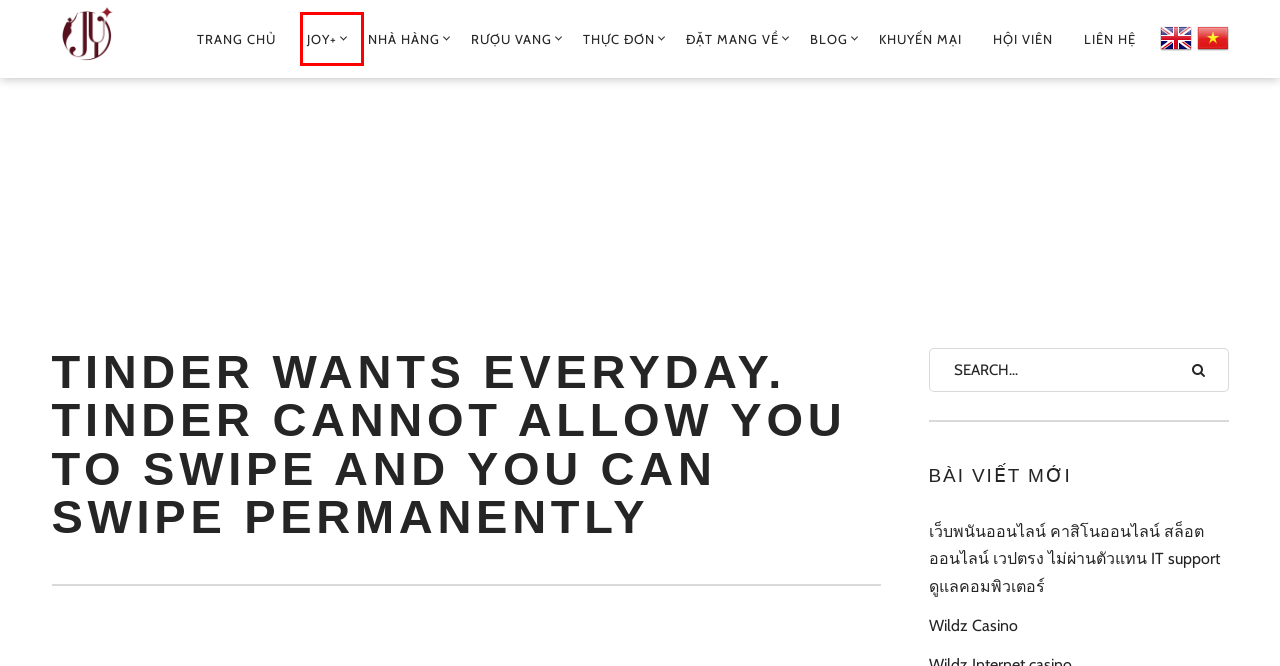With the provided screenshot showing a webpage and a red bounding box, determine which webpage description best fits the new page that appears after clicking the element inside the red box. Here are the options:
A. Thực đơn | JoyPlus
B. เว็บพนันออนไลน์ คาสิโนออนไลน์ สล็อตออนไลน์ เวปตรง ไม่ผ่านตัวแทน IT support ดูแลคอมพิวเตอร์ | JoyPlus
C. Wildz Casino | JoyPlus
D. Contact | JoyPlus
E. Về chúng tôi | JoyPlus
F. Sản phẩm | JoyPlus
G. Hội viên | JoyPlus
H. Đặt bàn | JoyPlus

E